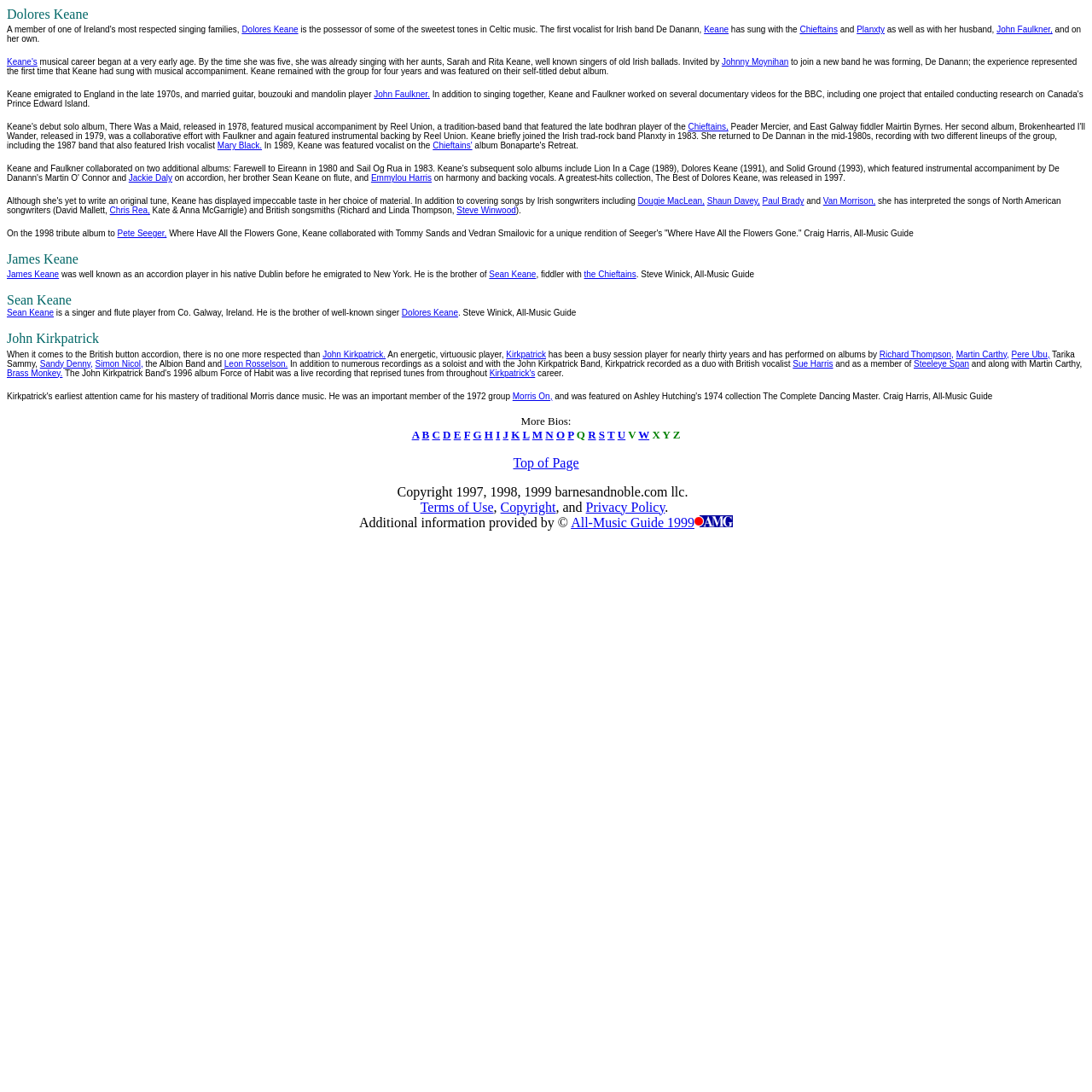Please determine the bounding box coordinates for the element that should be clicked to follow these instructions: "Learn about the Chieftains".

[0.732, 0.023, 0.767, 0.031]